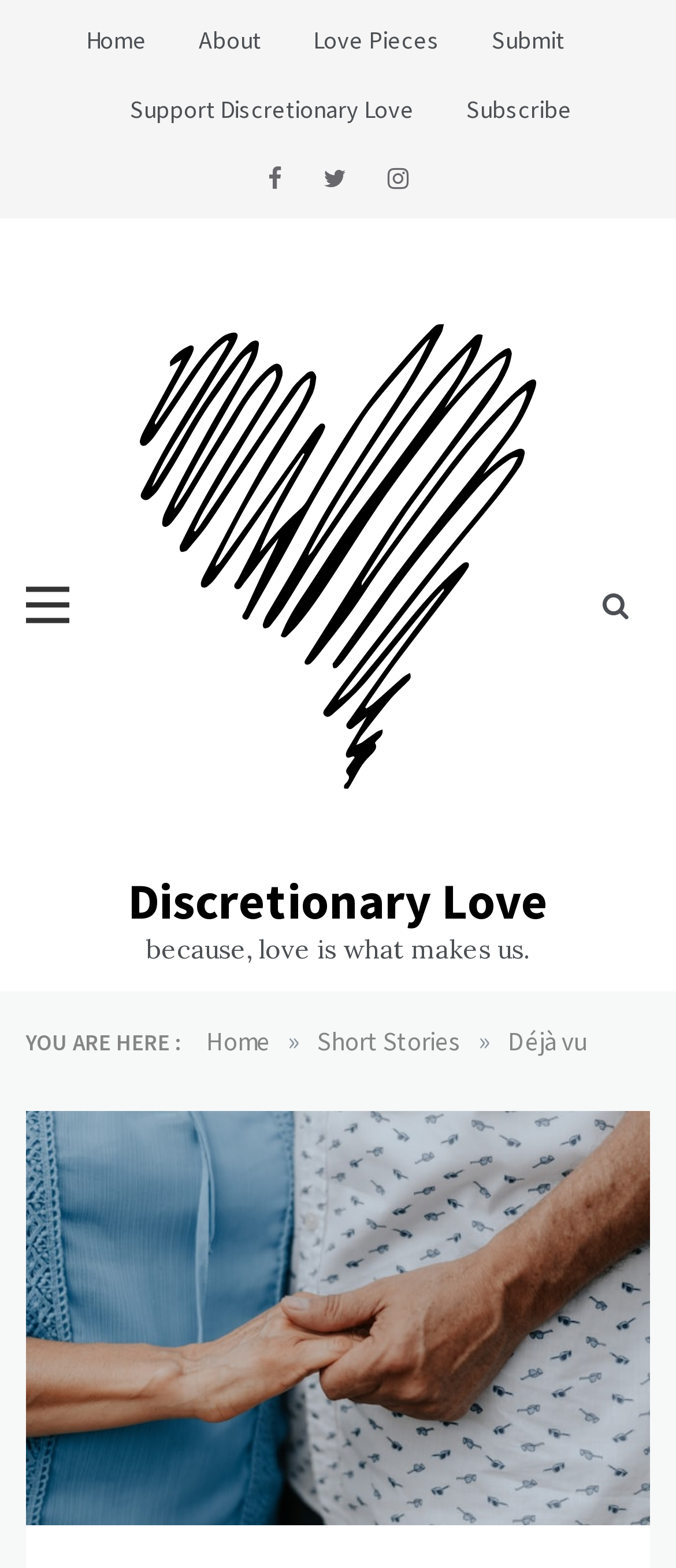Determine the bounding box coordinates of the element's region needed to click to follow the instruction: "subscribe to discretionary love". Provide these coordinates as four float numbers between 0 and 1, formatted as [left, top, right, bottom].

[0.651, 0.048, 0.846, 0.092]